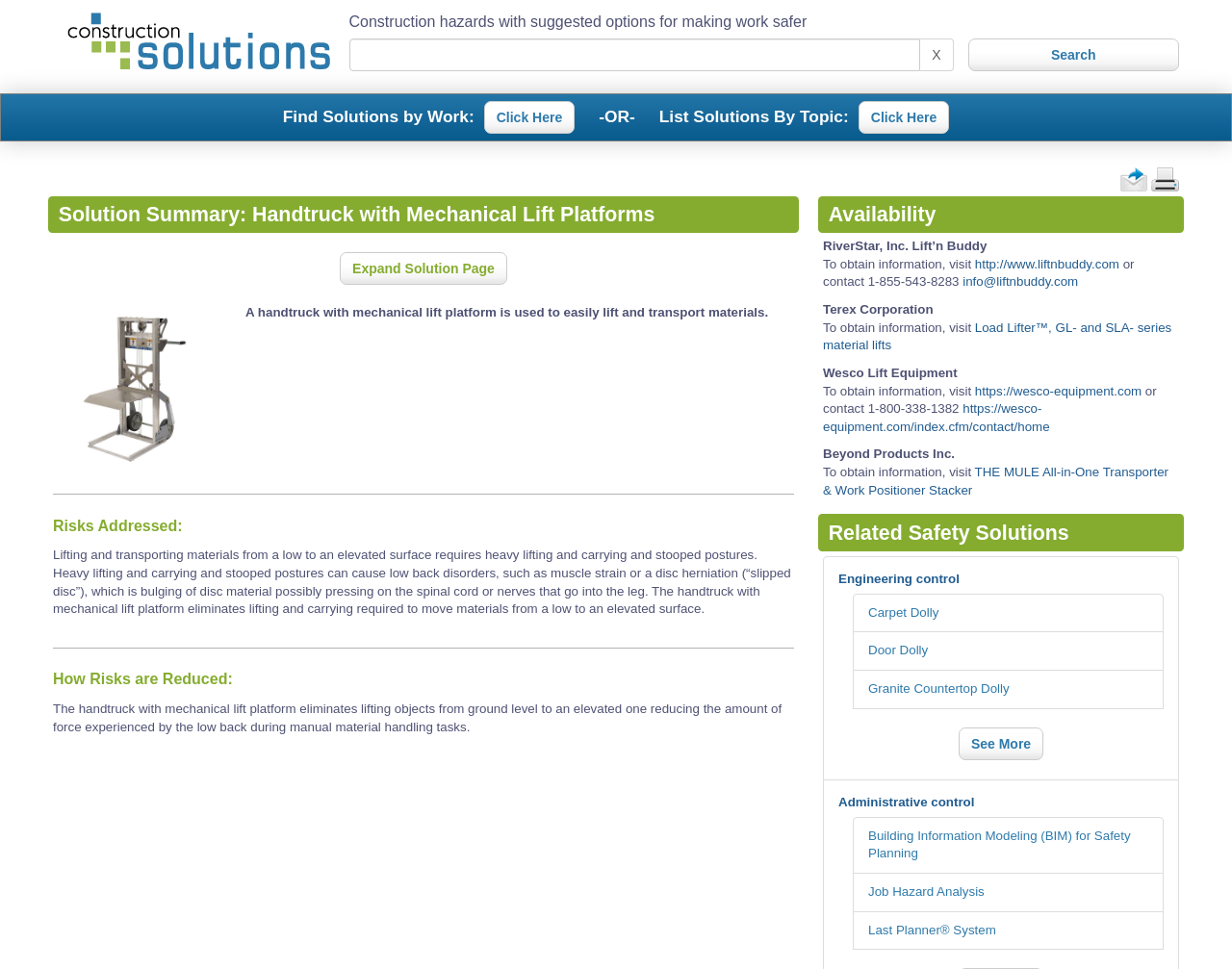Locate the bounding box coordinates of the region to be clicked to comply with the following instruction: "Search for solutions". The coordinates must be four float numbers between 0 and 1, in the form [left, top, right, bottom].

[0.786, 0.04, 0.957, 0.073]